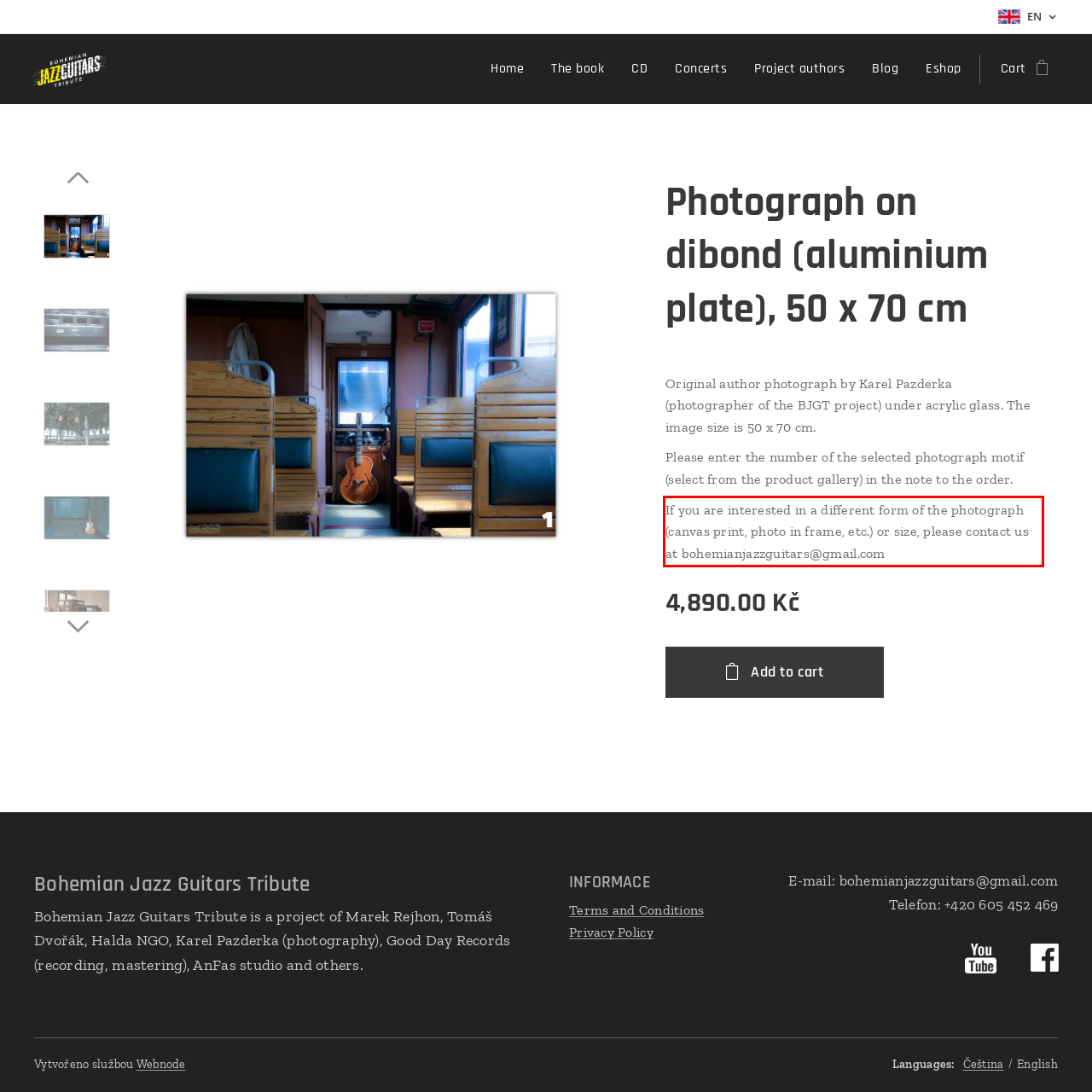Identify the red bounding box in the webpage screenshot and perform OCR to generate the text content enclosed.

If you are interested in a different form of the photograph (canvas print, photo in frame, etc.) or size, please contact us at bohemianjazzguitars@gmail.com